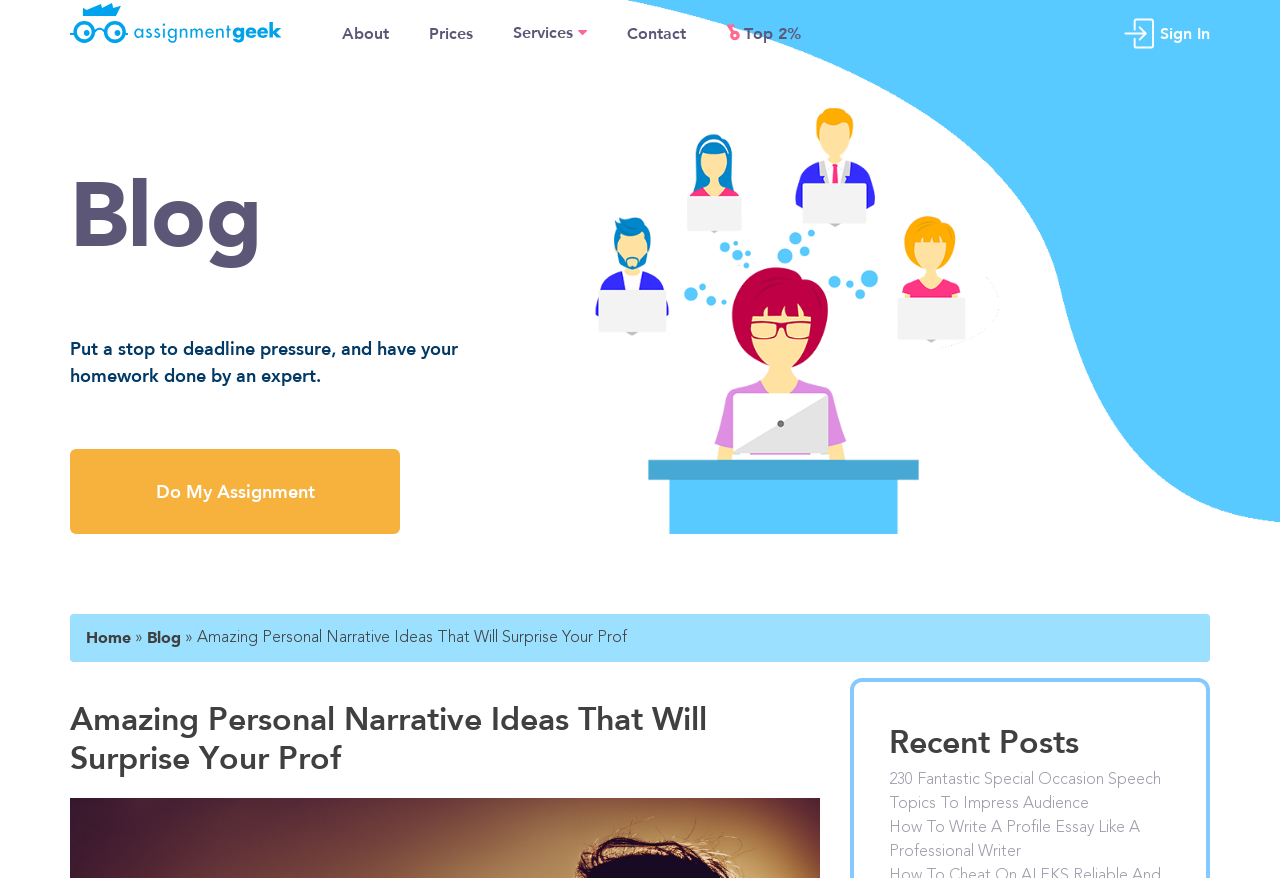Please give the bounding box coordinates of the area that should be clicked to fulfill the following instruction: "Read the blog". The coordinates should be in the format of four float numbers from 0 to 1, i.e., [left, top, right, bottom].

[0.055, 0.178, 0.205, 0.318]